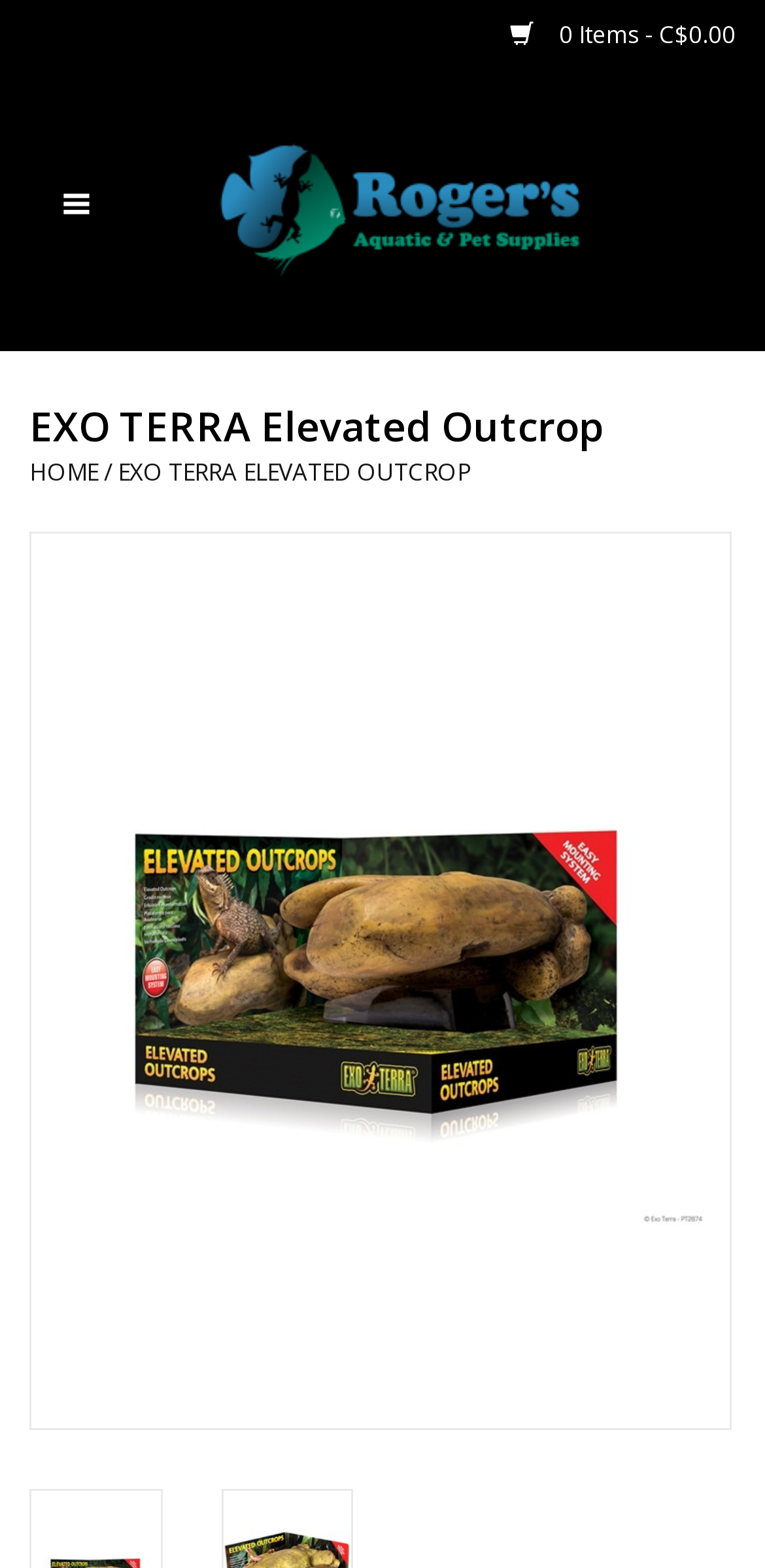Identify the bounding box coordinates for the region of the element that should be clicked to carry out the instruction: "Go to Reptile page". The bounding box coordinates should be four float numbers between 0 and 1, i.e., [left, top, right, bottom].

[0.0, 0.298, 0.615, 0.369]